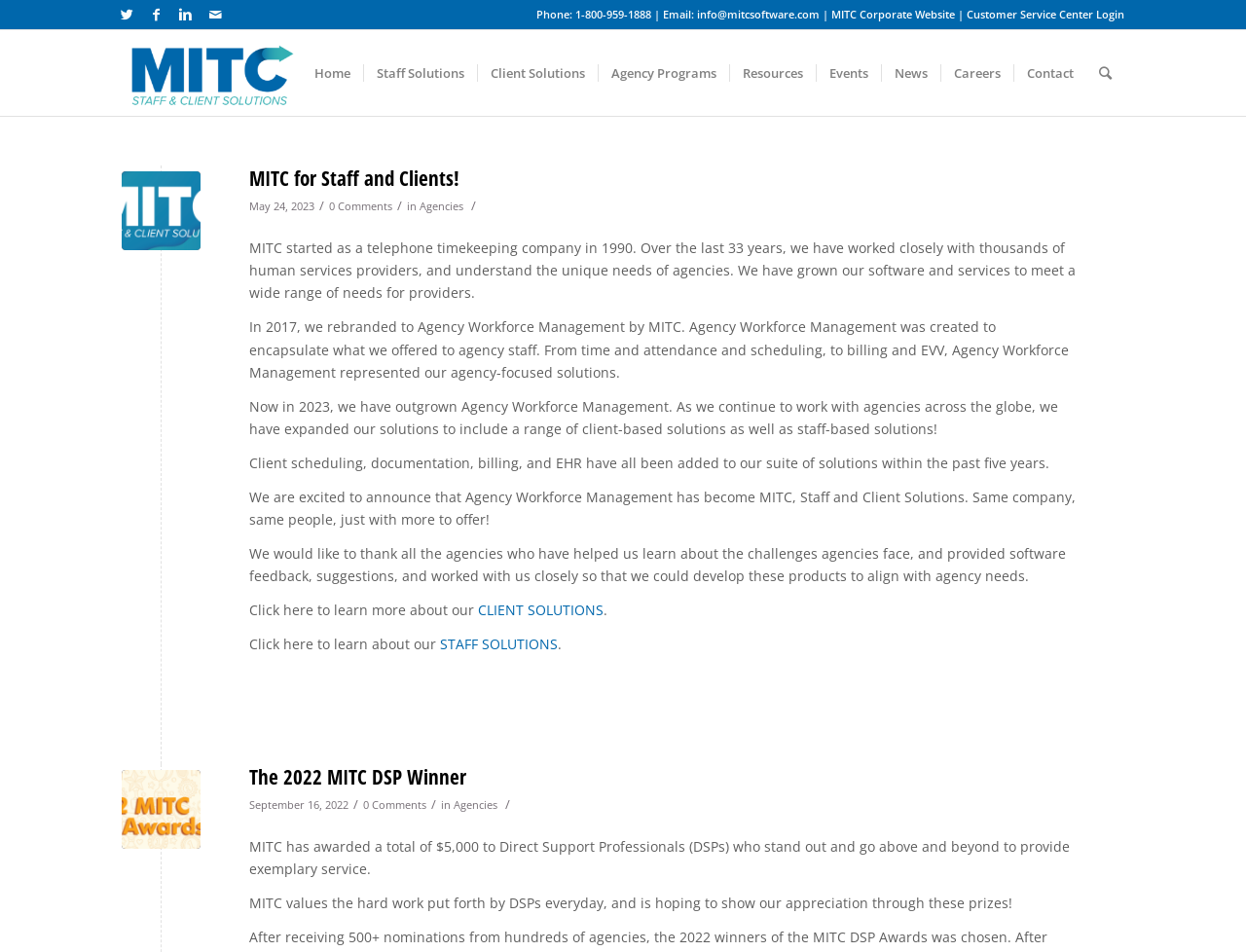Please give a short response to the question using one word or a phrase:
What is the name of the company?

MITC Agency Solutions